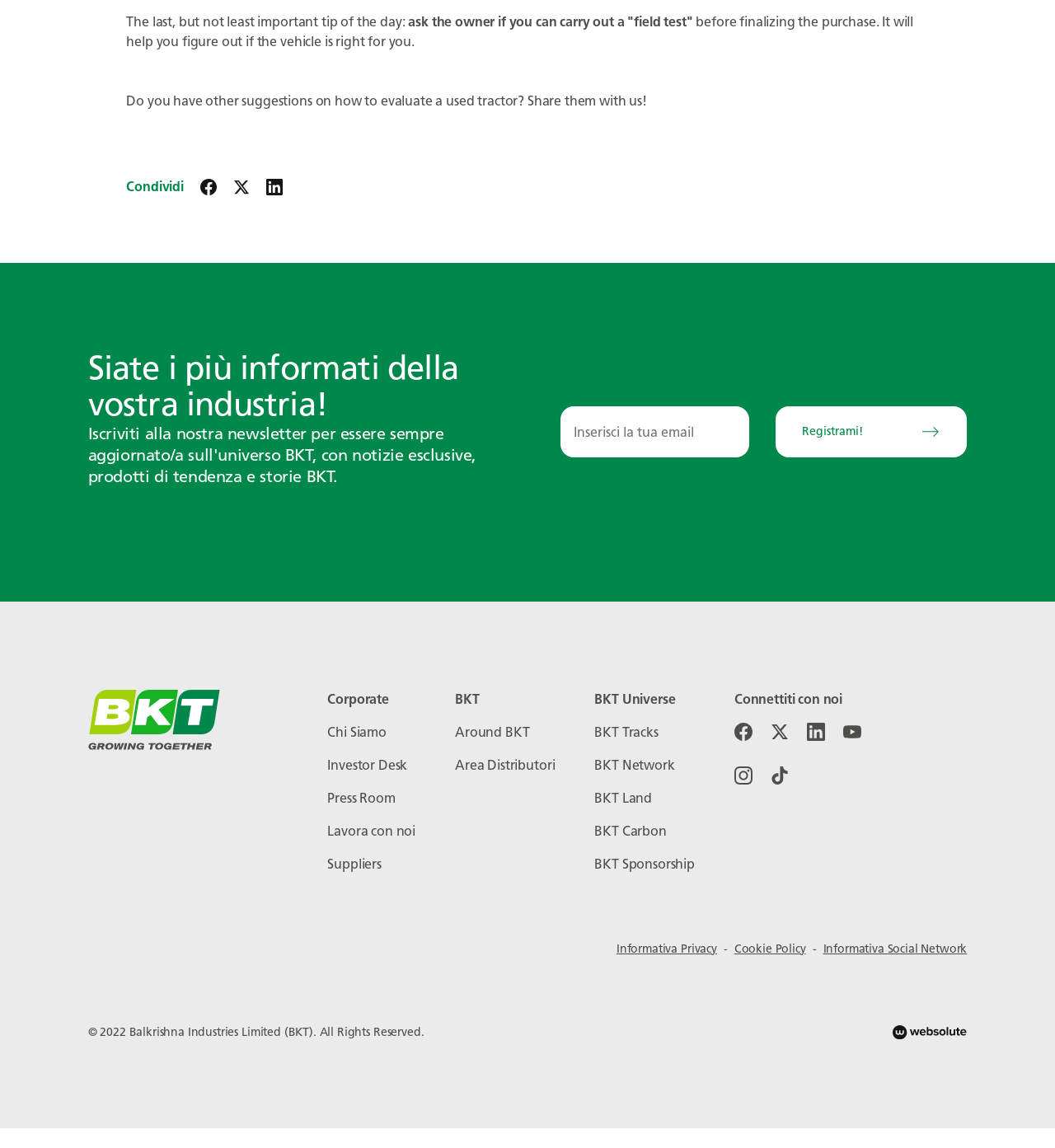Can you show the bounding box coordinates of the region to click on to complete the task described in the instruction: "Click on Condividi"?

[0.12, 0.156, 0.174, 0.169]